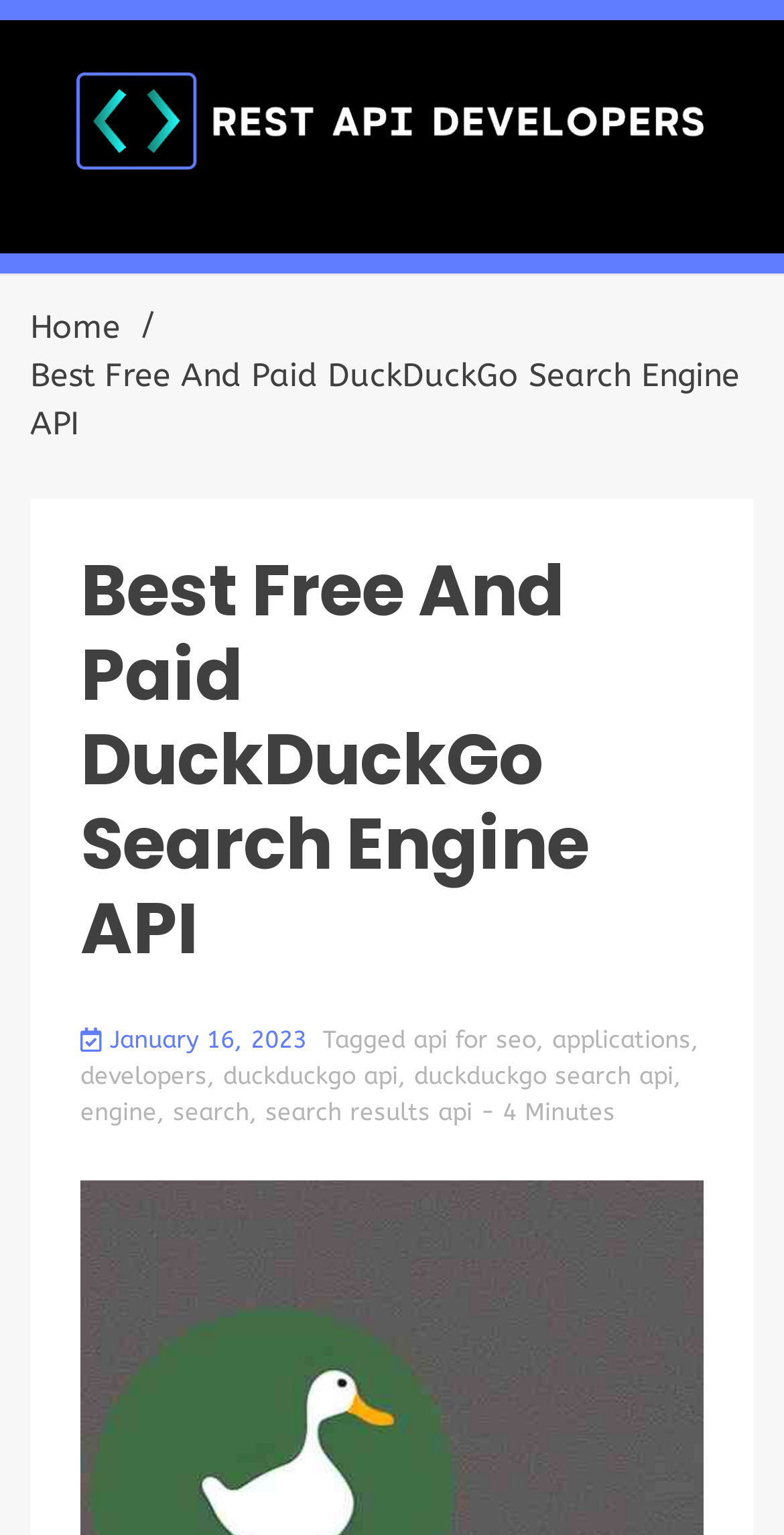Determine the bounding box coordinates of the section I need to click to execute the following instruction: "Click on the 'REST API Developers' link". Provide the coordinates as four float numbers between 0 and 1, i.e., [left, top, right, bottom].

[0.038, 0.026, 0.962, 0.142]